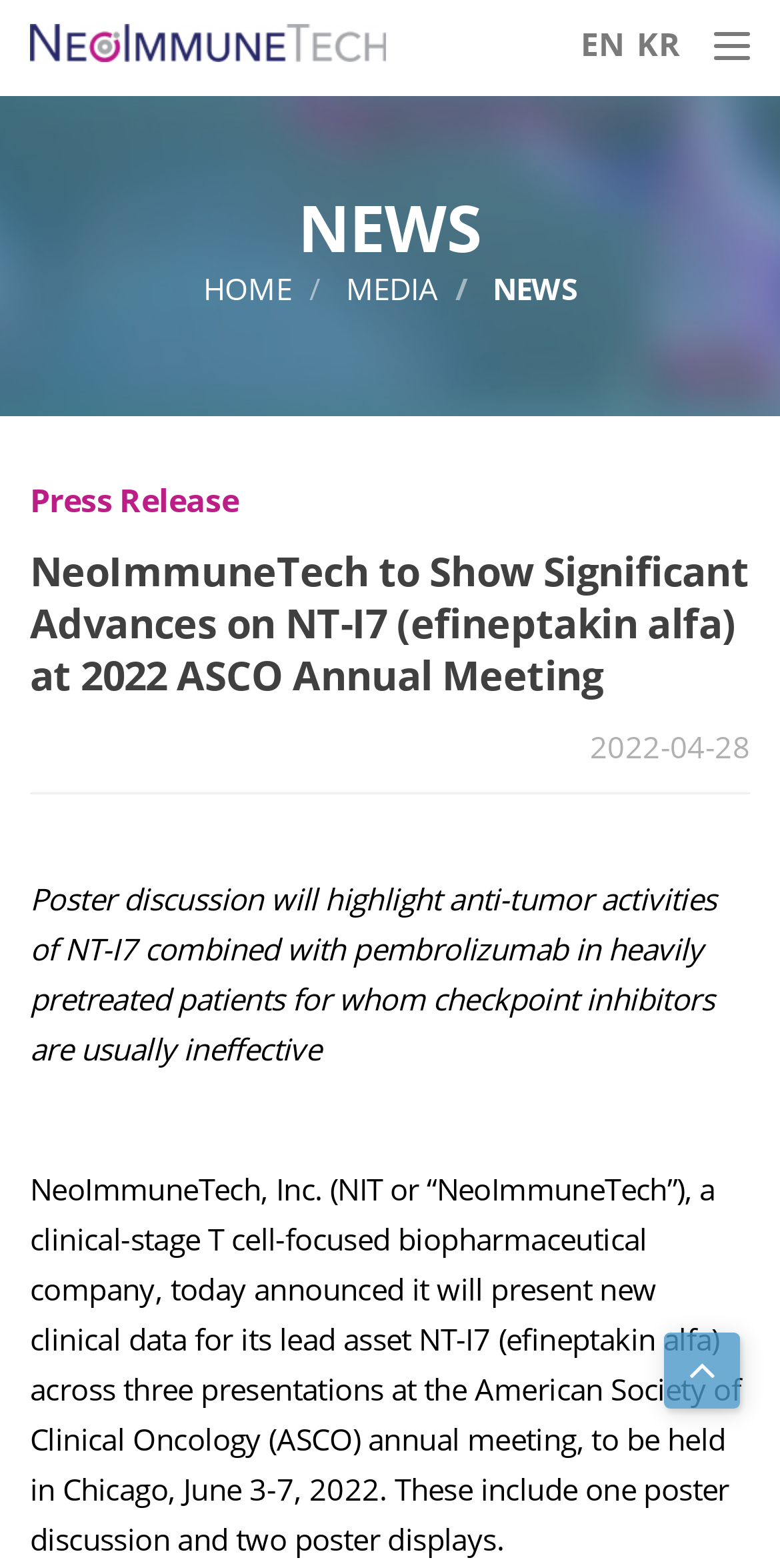Please provide a brief answer to the question using only one word or phrase: 
What language options are available?

KR, EN